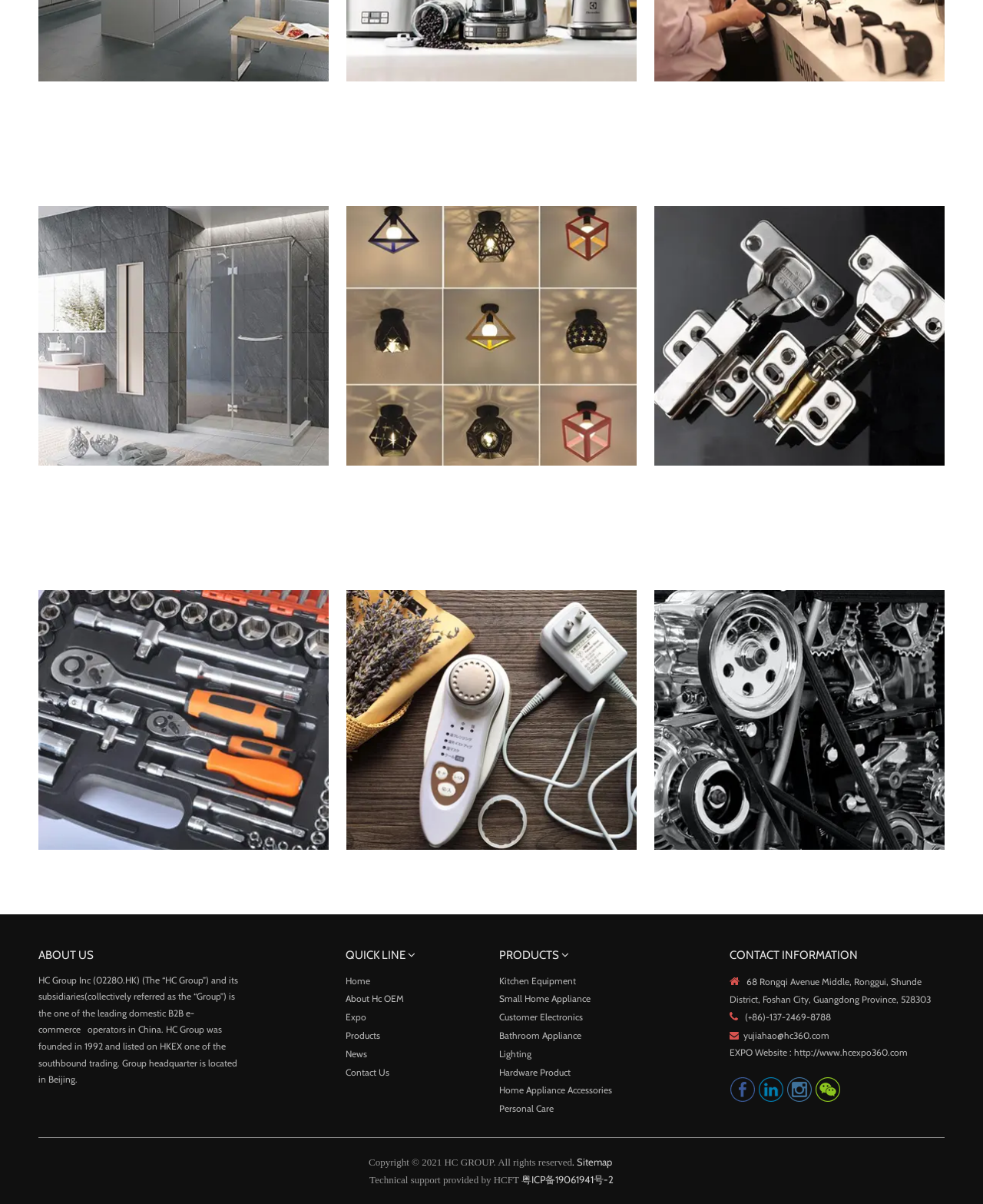Determine the bounding box of the UI component based on this description: "Small Home Appliance". The bounding box coordinates should be four float values between 0 and 1, i.e., [left, top, right, bottom].

[0.508, 0.825, 0.601, 0.834]